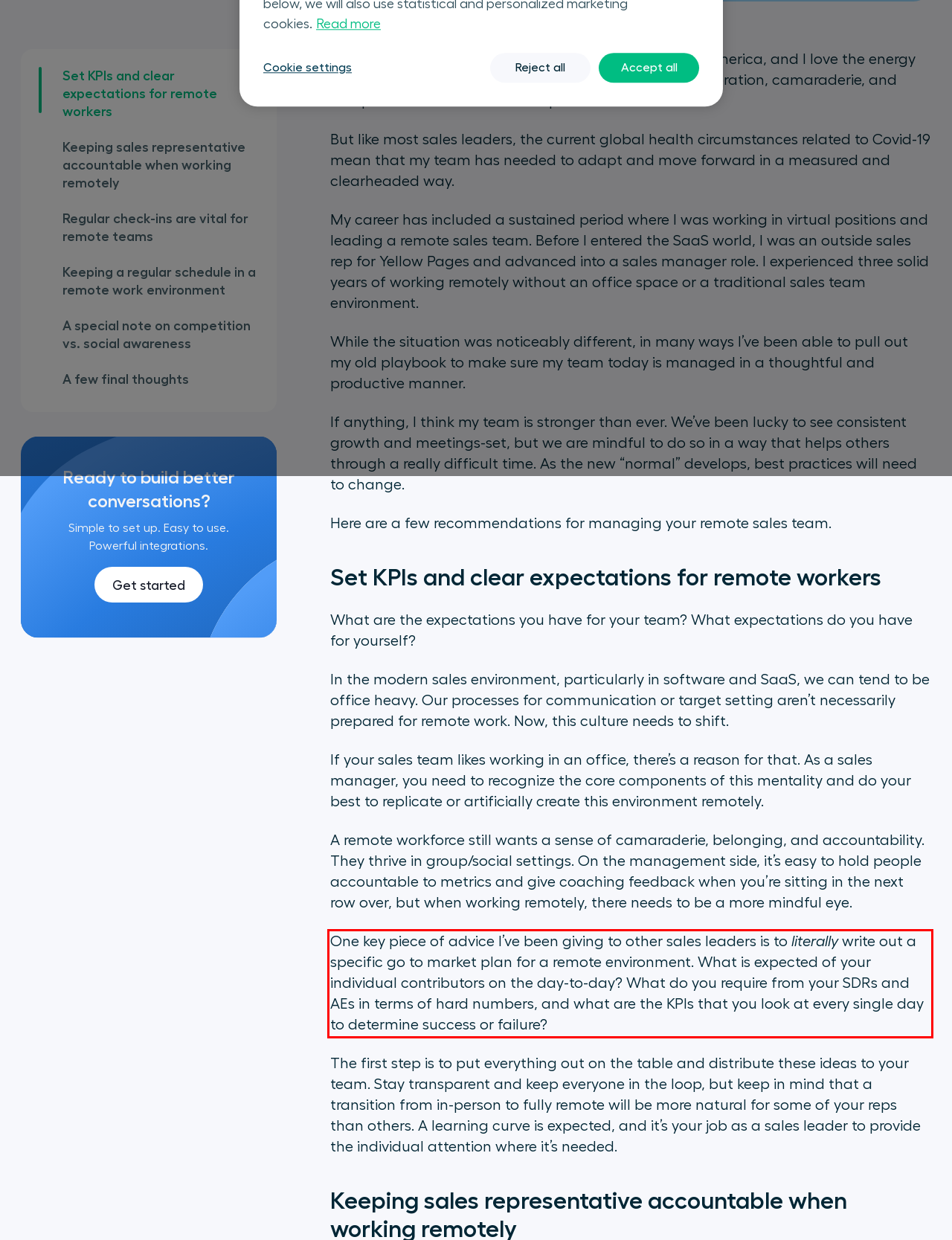Please take the screenshot of the webpage, find the red bounding box, and generate the text content that is within this red bounding box.

One key piece of advice I’ve been giving to other sales leaders is to literally write out a specific go to market plan for a remote environment. What is expected of your individual contributors on the day-to-day? What do you require from your SDRs and AEs in terms of hard numbers, and what are the KPIs that you look at every single day to determine success or failure?